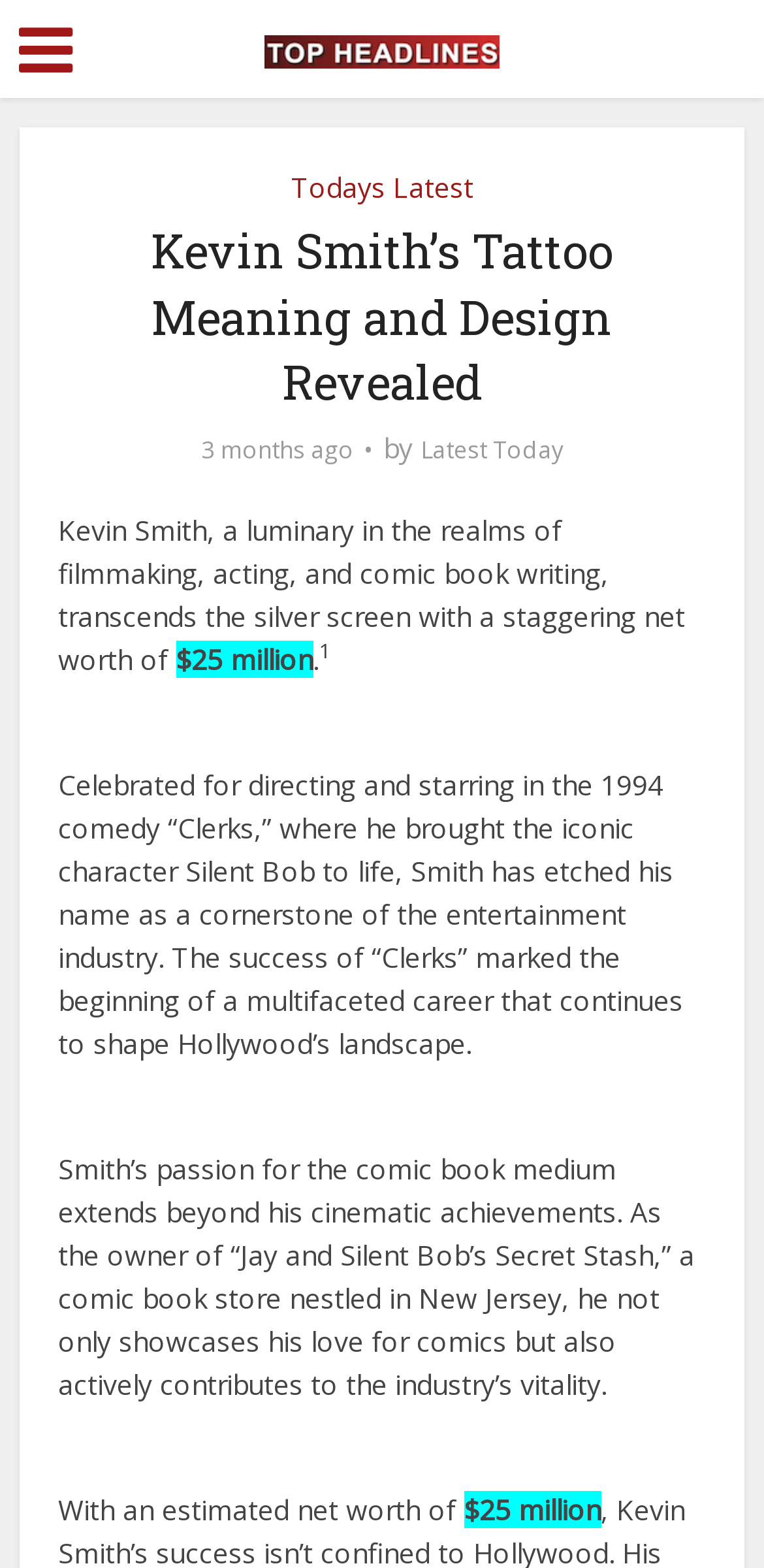What is the main heading displayed on the webpage? Please provide the text.

Kevin Smith’s Tattoo Meaning and Design Revealed